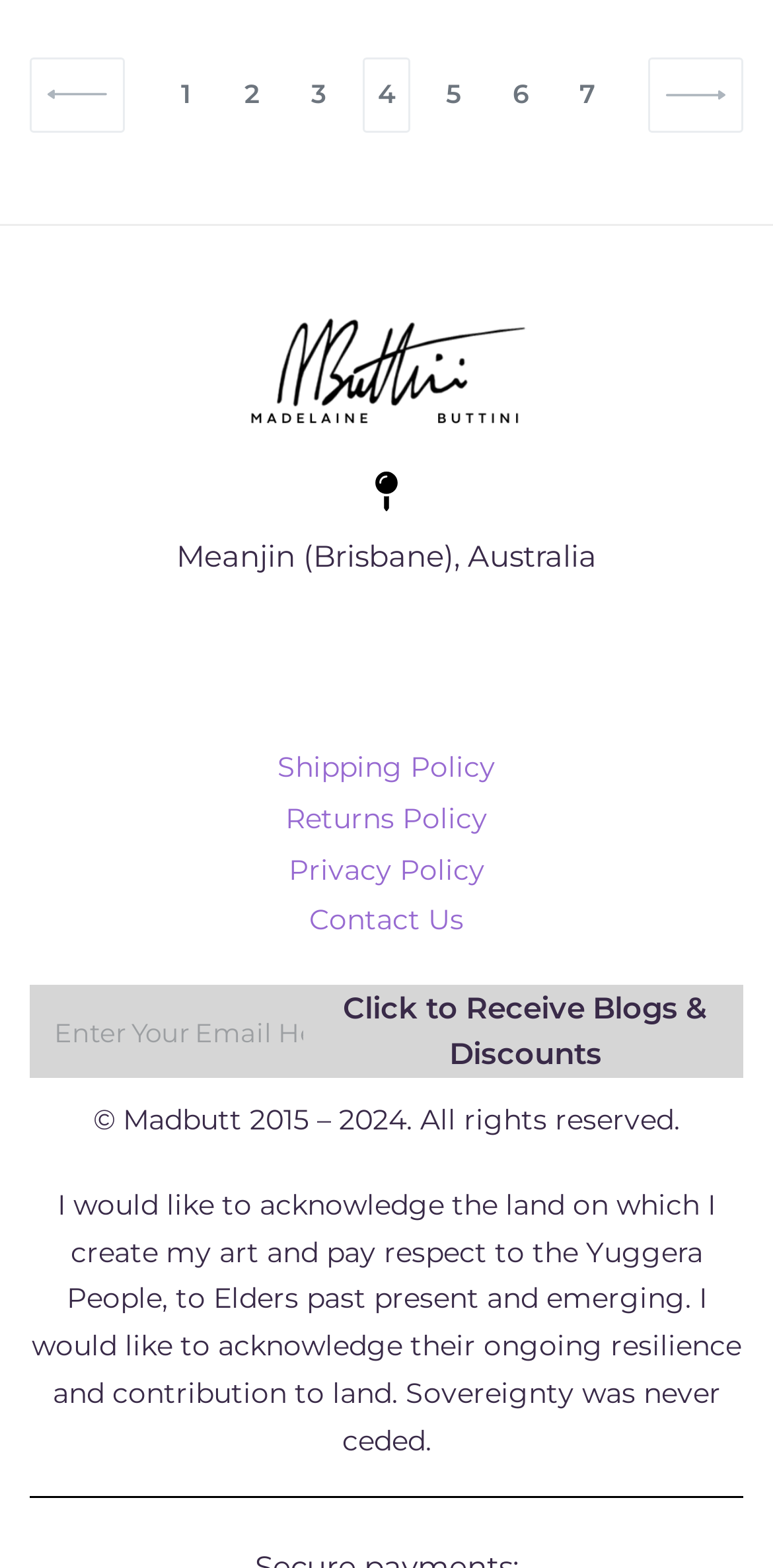Select the bounding box coordinates of the element I need to click to carry out the following instruction: "go to previous page".

[0.038, 0.037, 0.161, 0.084]